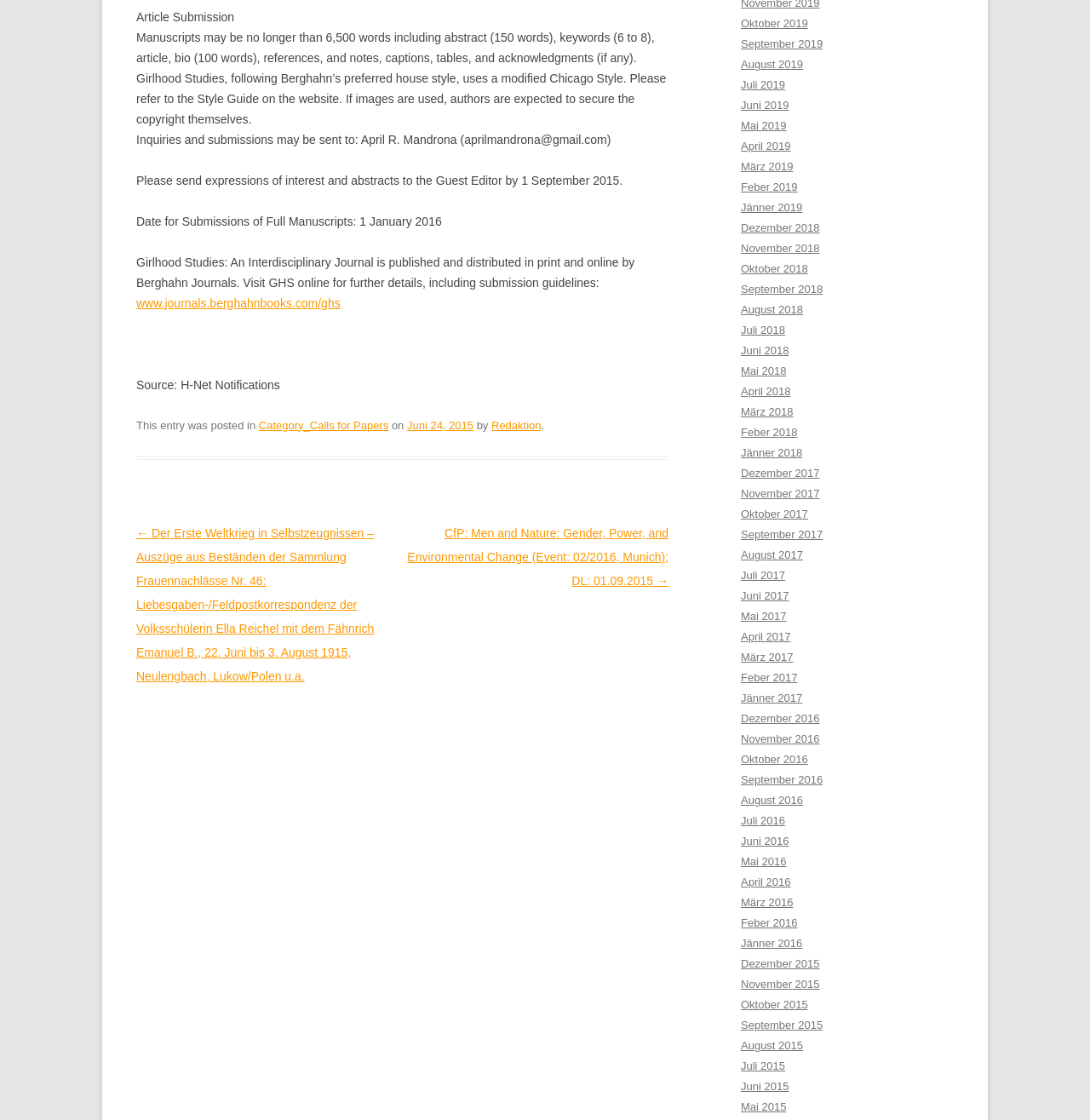Determine the coordinates of the bounding box for the clickable area needed to execute this instruction: "Visit the website for further details".

[0.125, 0.264, 0.312, 0.277]